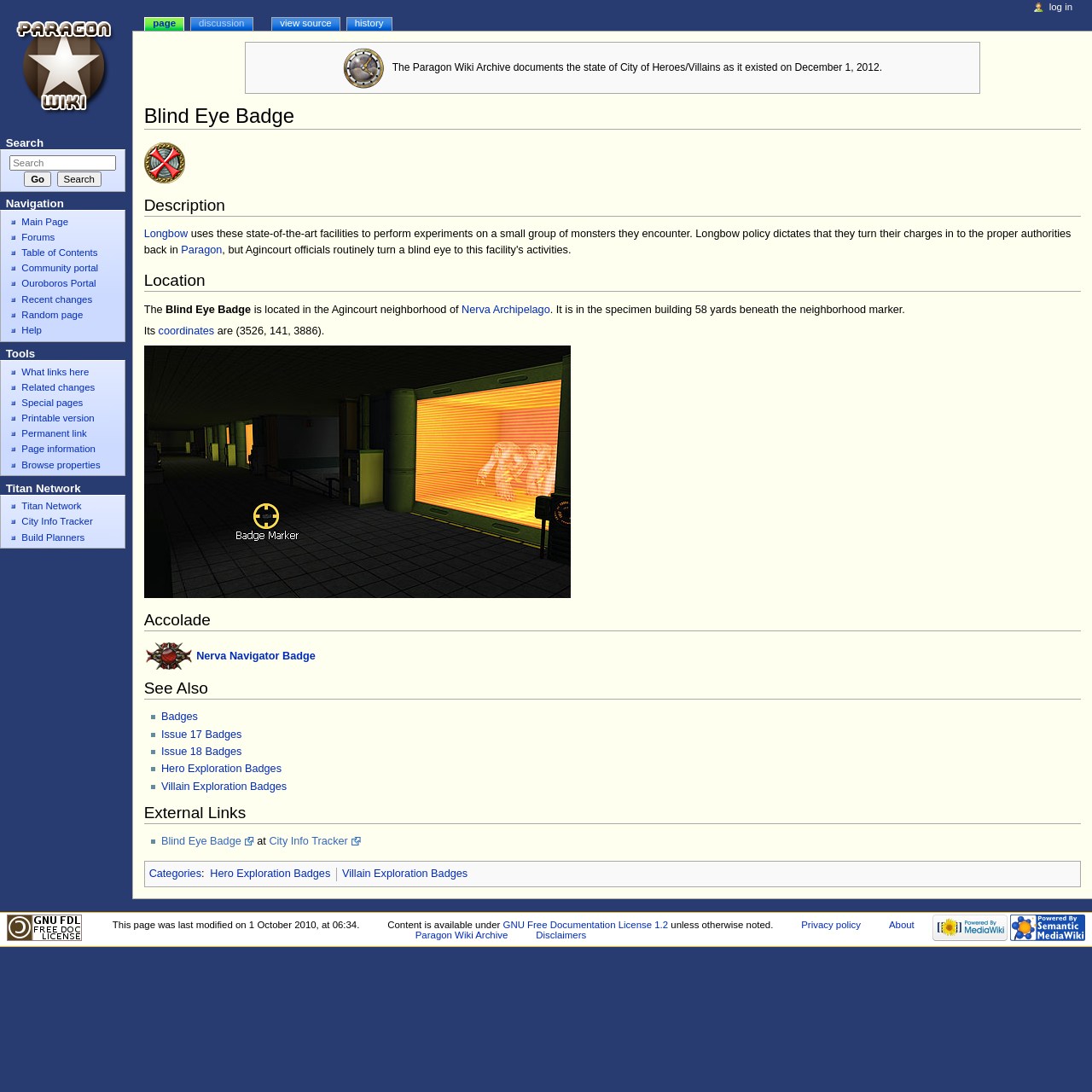Please identify the bounding box coordinates of the area that needs to be clicked to follow this instruction: "Go to the main page".

[0.02, 0.198, 0.063, 0.208]